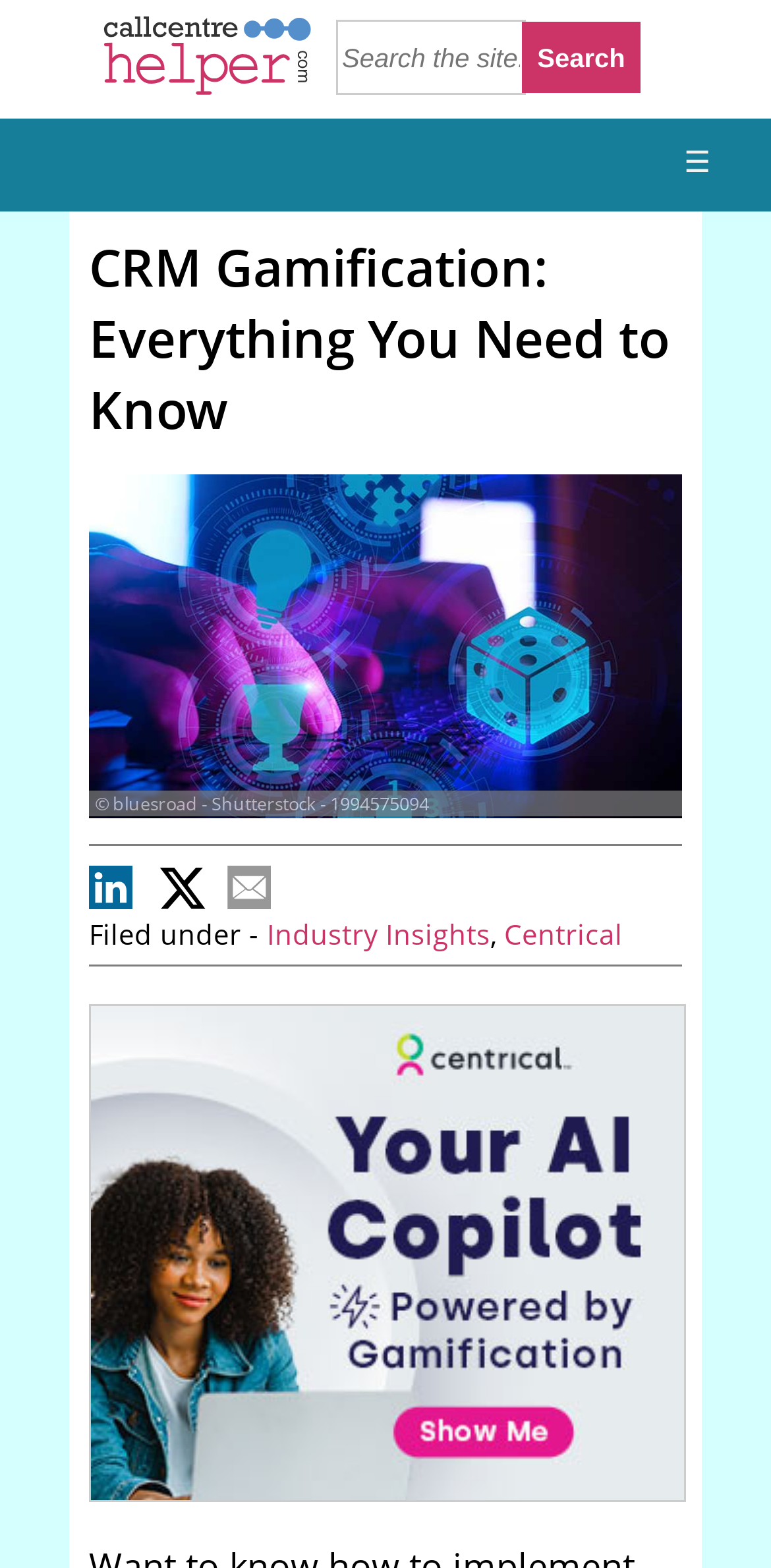Based on the element description Industry Insights, identify the bounding box of the UI element in the given webpage screenshot. The coordinates should be in the format (top-left x, top-left y, bottom-right x, bottom-right y) and must be between 0 and 1.

[0.346, 0.583, 0.636, 0.607]